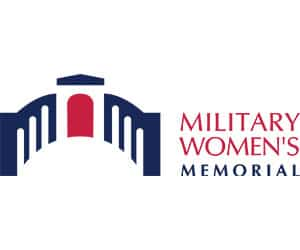What is the purpose of the Military Women's Memorial?
Examine the screenshot and reply with a single word or phrase.

To honor women in military history